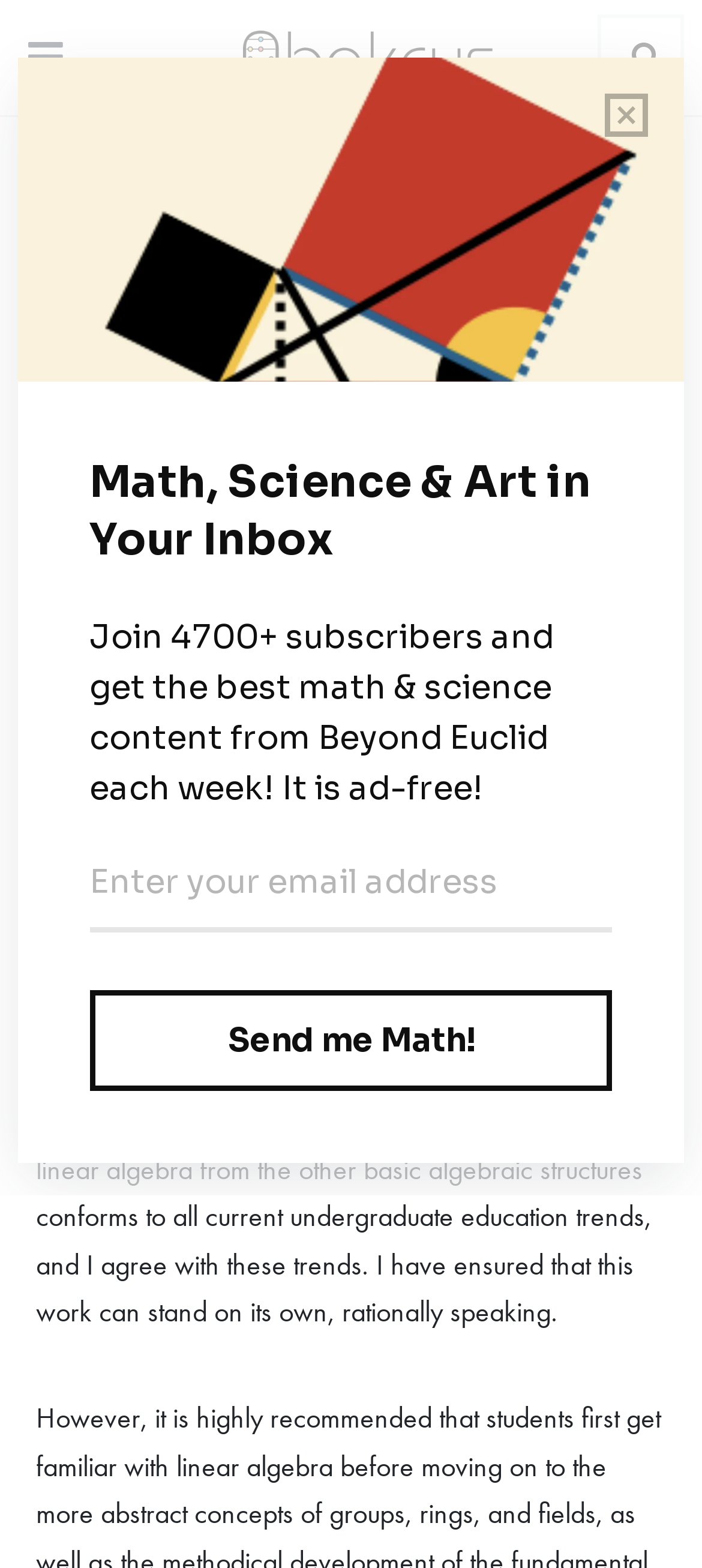Pinpoint the bounding box coordinates of the element to be clicked to execute the instruction: "Click on the Abakcus logo".

[0.267, 0.02, 0.785, 0.054]